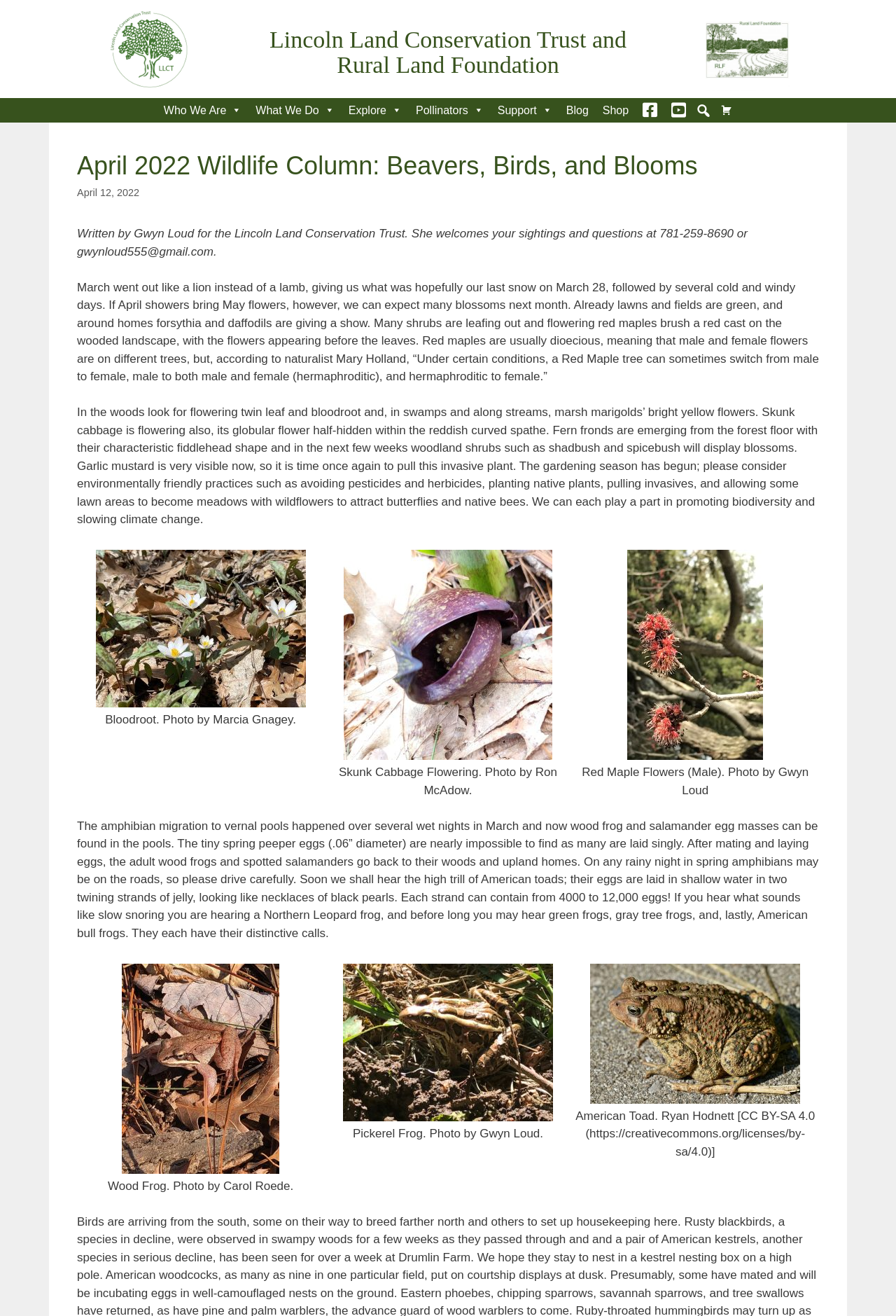What is the date of the article? Look at the image and give a one-word or short phrase answer.

April 12, 2022